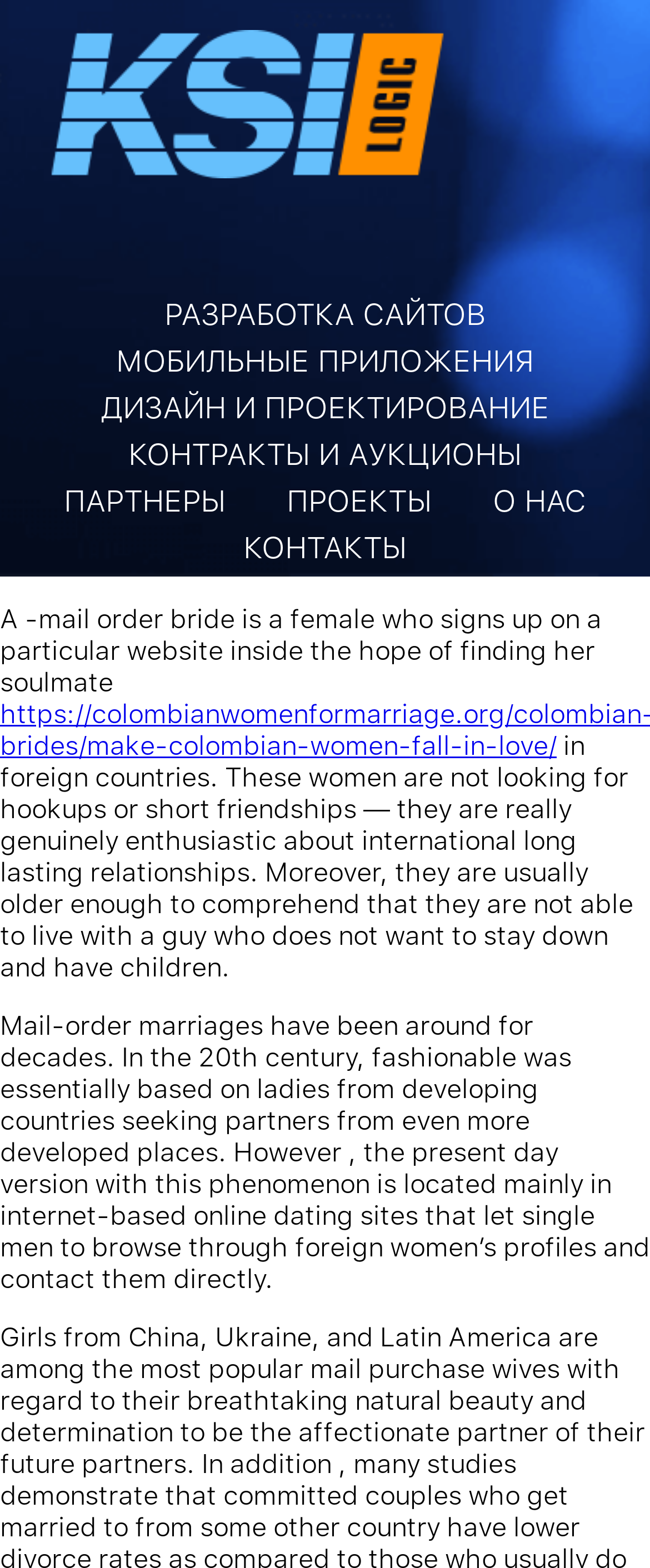Provide a one-word or short-phrase answer to the question:
What is a mail-order bride?

A female seeking international relationships